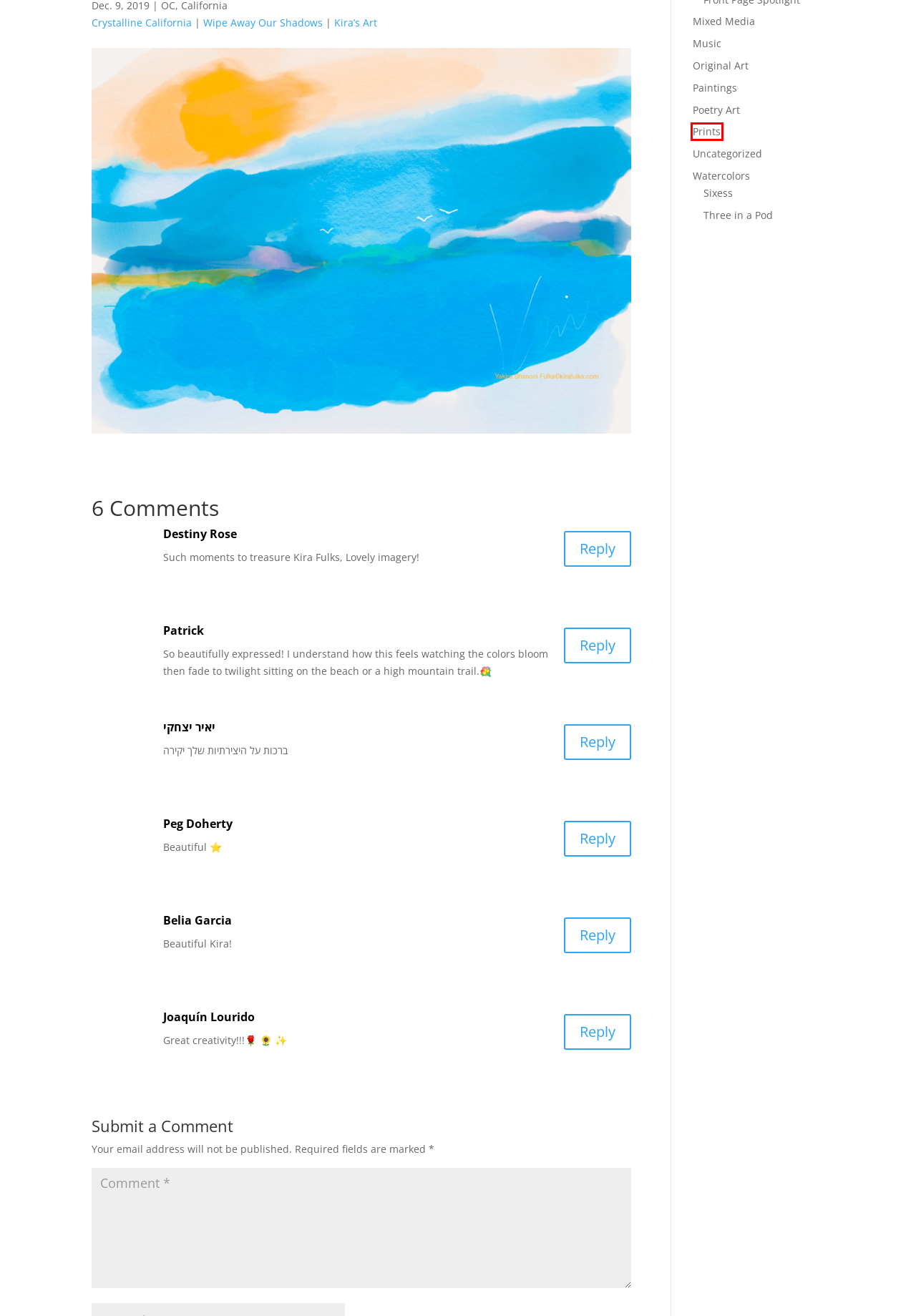Given a screenshot of a webpage with a red rectangle bounding box around a UI element, select the best matching webpage description for the new webpage that appears after clicking the highlighted element. The candidate descriptions are:
A. YaKira Shimoni Fulks
B. Watercolors Archives – Yakira Shimoni Fulks Art
C. Three in a Pod Archives – Yakira Shimoni Fulks Art
D. Poetry Art Archives – Yakira Shimoni Fulks Art and Poetry
E. Sixess Archives – Yakira Shimoni Fulks Art
F. Music Archives – Yakira Shimoni Fulks Art
G. Original Art Archives – Yakira Shimoni Fulks Art
H. Prints Archives – Yakira Shimoni Fulks Art and Poetry

H